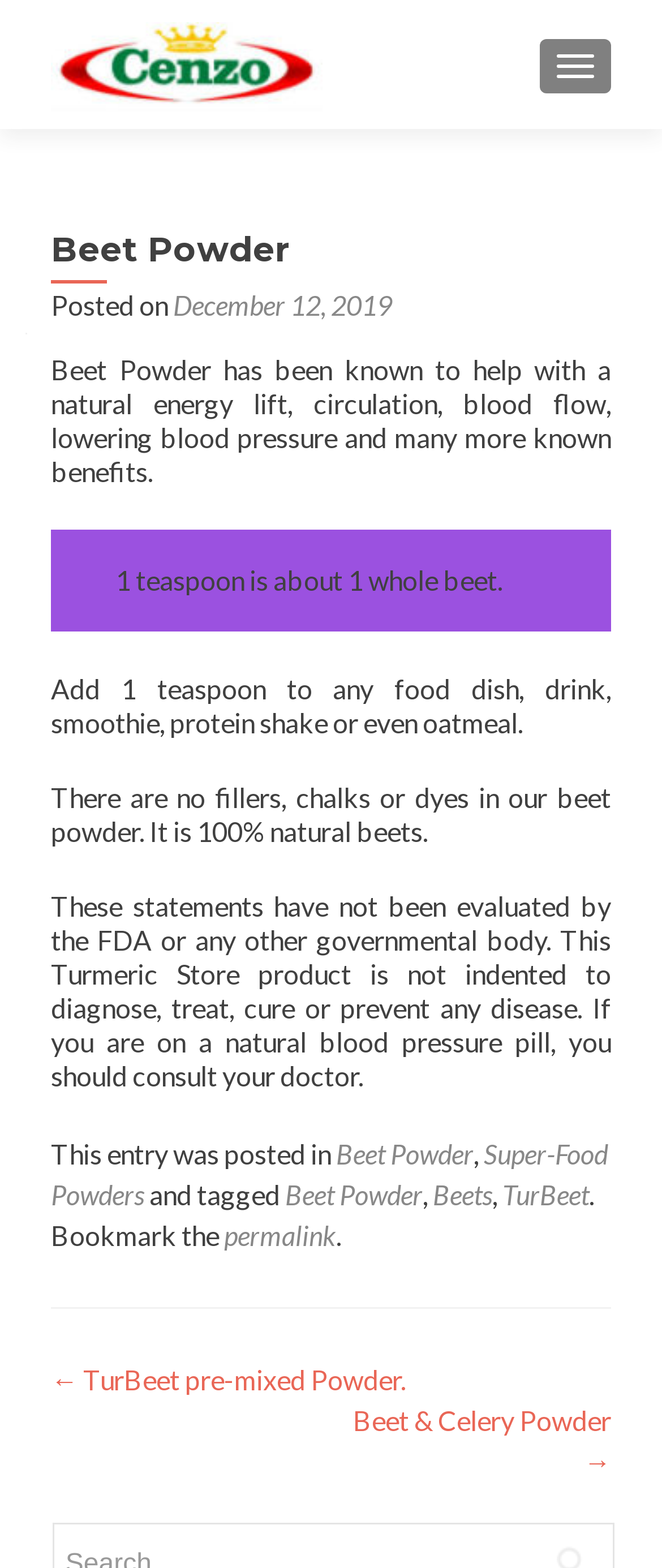What is the name of the product? From the image, respond with a single word or brief phrase.

Beet Powder